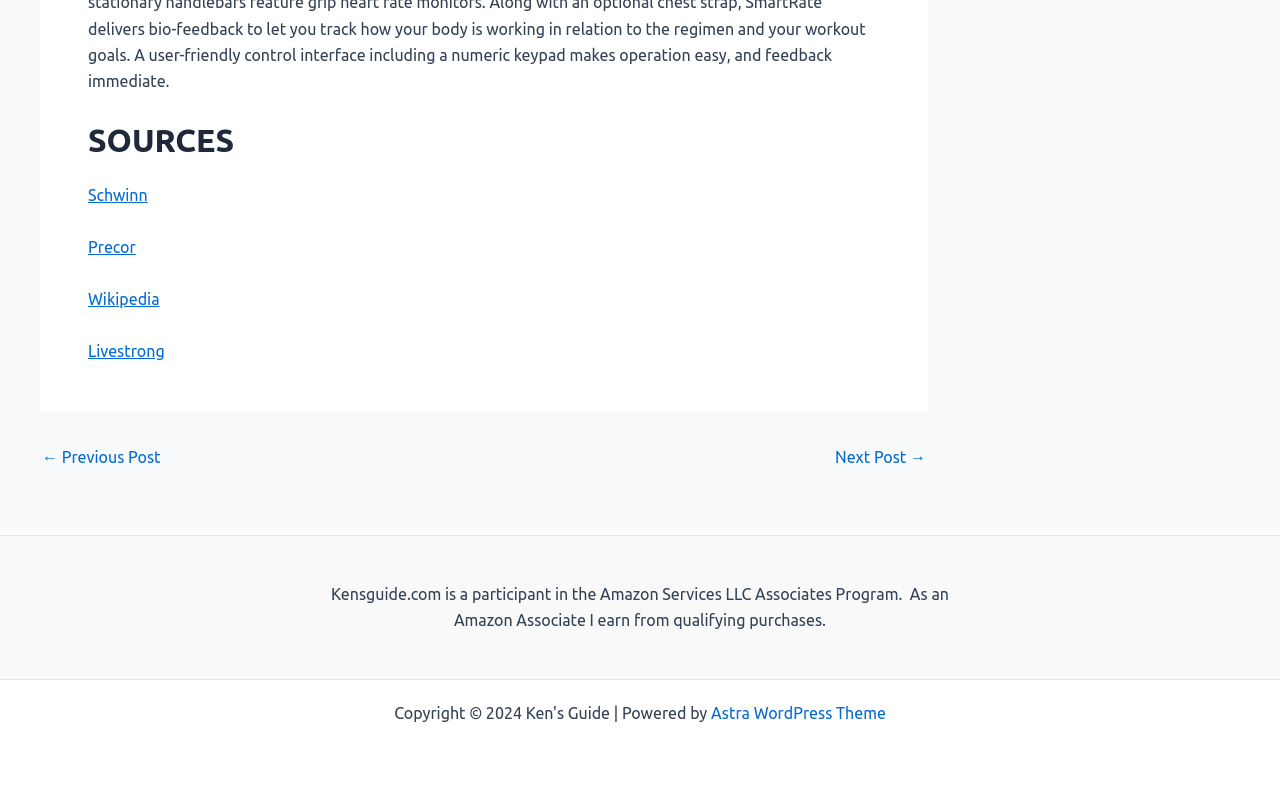How many navigation links are there?
Answer with a single word or phrase, using the screenshot for reference.

2